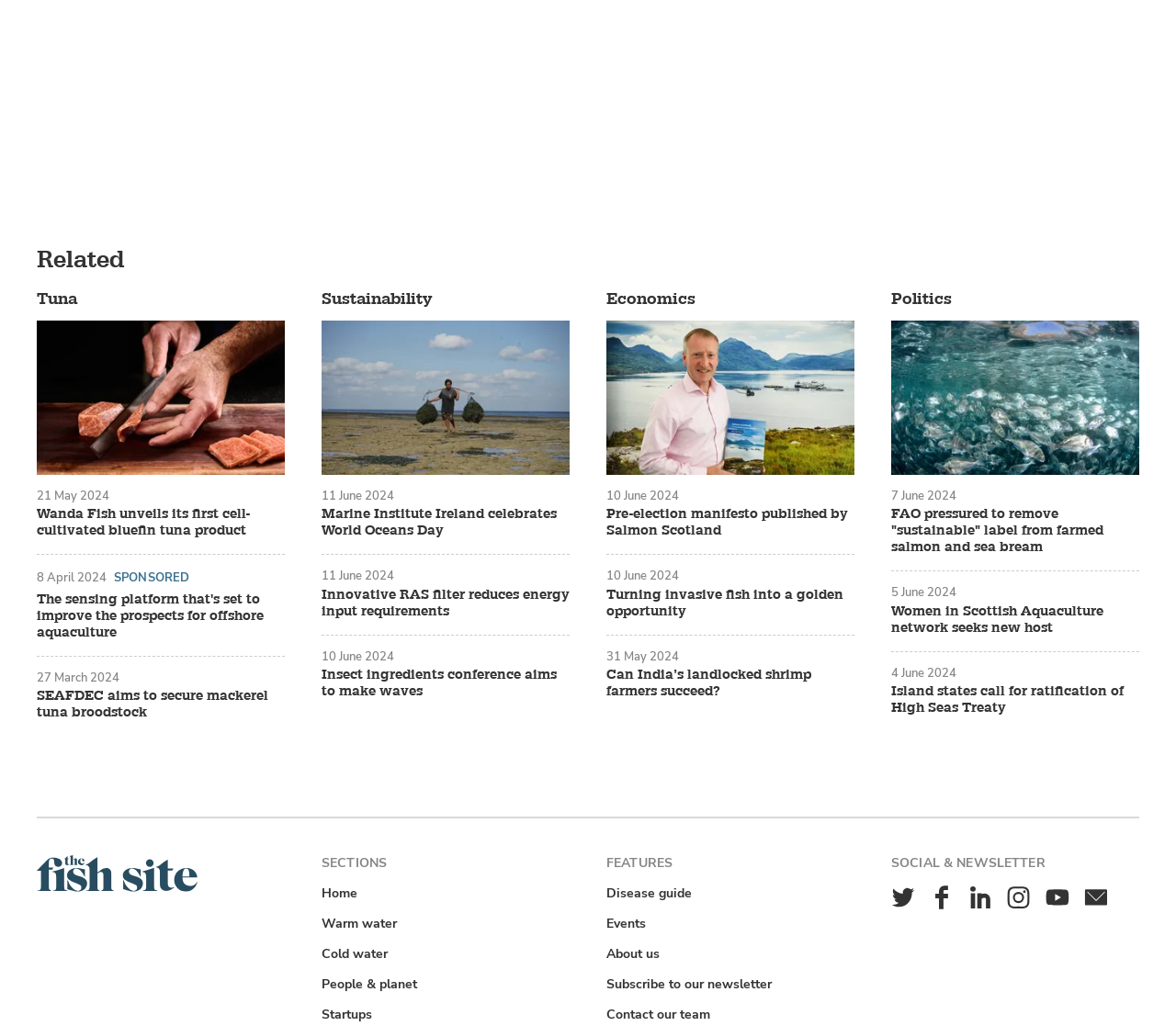What is the date of the article 'Wanda Fish unveils its first cell-cultivated bluefin tuna product'?
Please provide a single word or phrase based on the screenshot.

21 May 2024